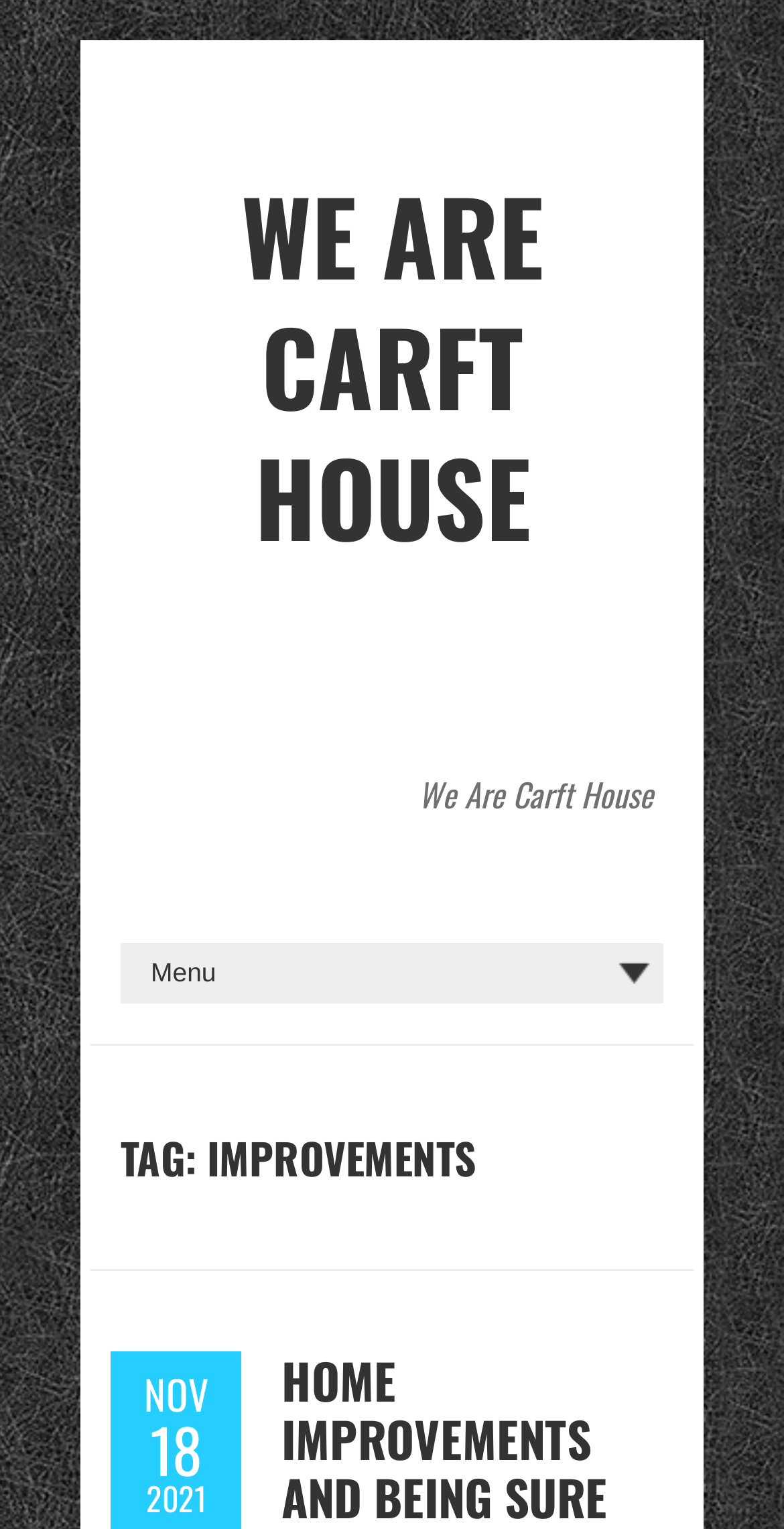Using the webpage screenshot, find the UI element described by We Are Carft House. Provide the bounding box coordinates in the format (top-left x, top-left y, bottom-right x, bottom-right y), ensuring all values are floating point numbers between 0 and 1.

[0.167, 0.11, 0.833, 0.367]